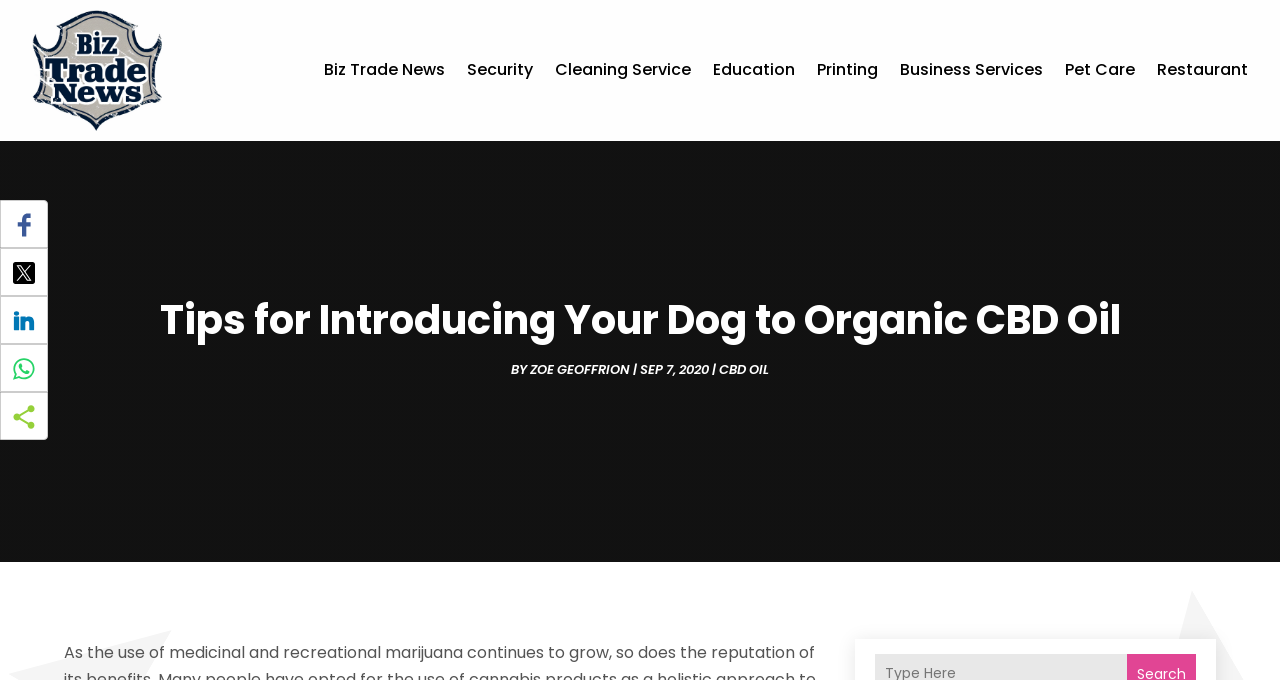Please provide a short answer using a single word or phrase for the question:
What is the category of the article?

Pet Care